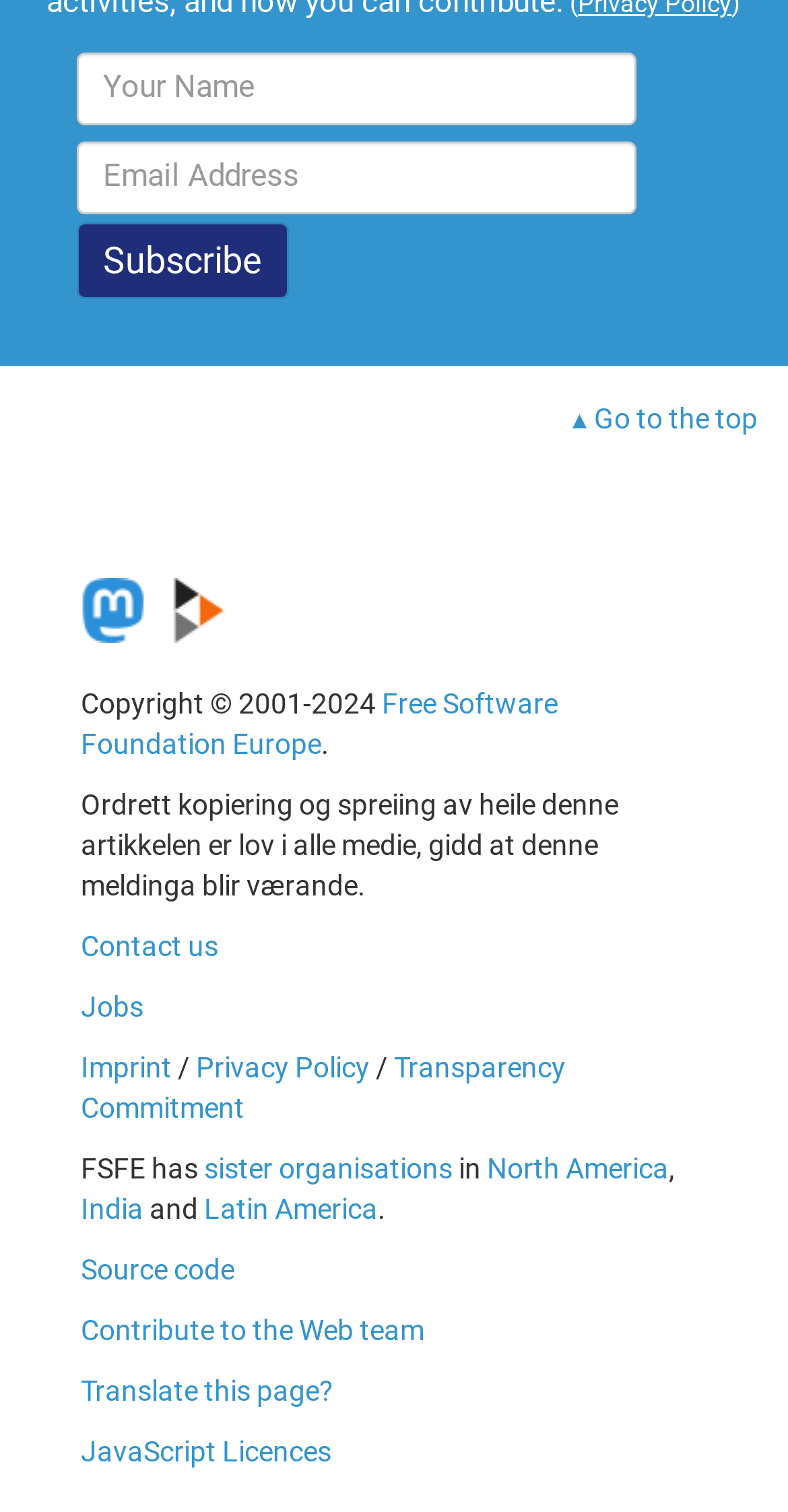Find and specify the bounding box coordinates that correspond to the clickable region for the instruction: "Enter your name".

[0.098, 0.035, 0.808, 0.083]